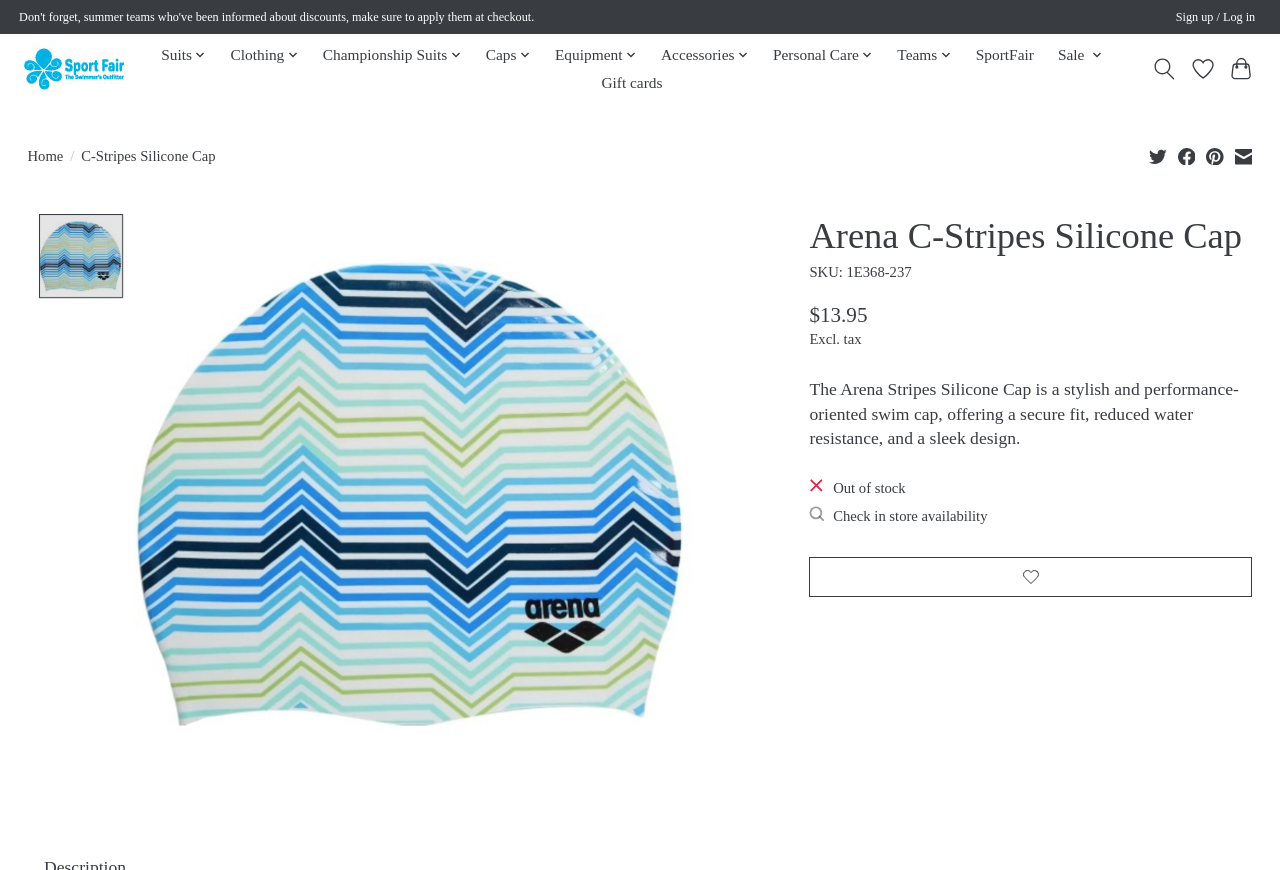Is the product in stock?
Provide a detailed answer to the question using information from the image.

I found that the product is out of stock by looking at the static text element on the webpage, which says 'Out of stock'. This indicates that the product is not currently available for purchase.